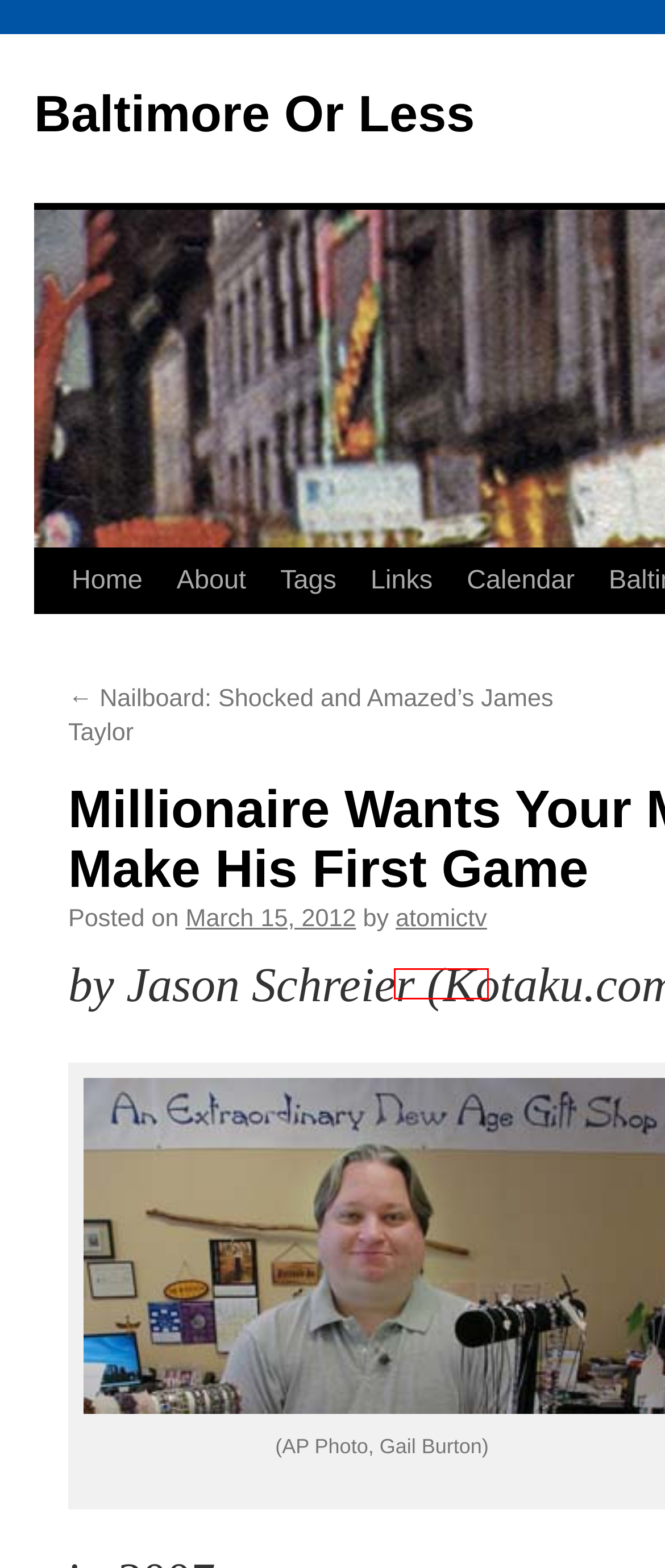You have a screenshot showing a webpage with a red bounding box highlighting an element. Choose the webpage description that best fits the new webpage after clicking the highlighted element. The descriptions are:
A. Nailboard: Shocked and Amazed’s James Taylor | Baltimore Or Less
B. Baltimore Or Less Hot Links | Baltimore Or Less
C. Gayety | Baltimore Or Less
D. Booze | Baltimore Or Less
E. atomictv | Baltimore Or Less
F. About Baltimoreorless.com | Baltimore Or Less
G. Baltimore Or Less | "Bal-tee-more? Where's that?"  –Tony Montana, SCARFACE
H. Calendar | Baltimore Or Less

E